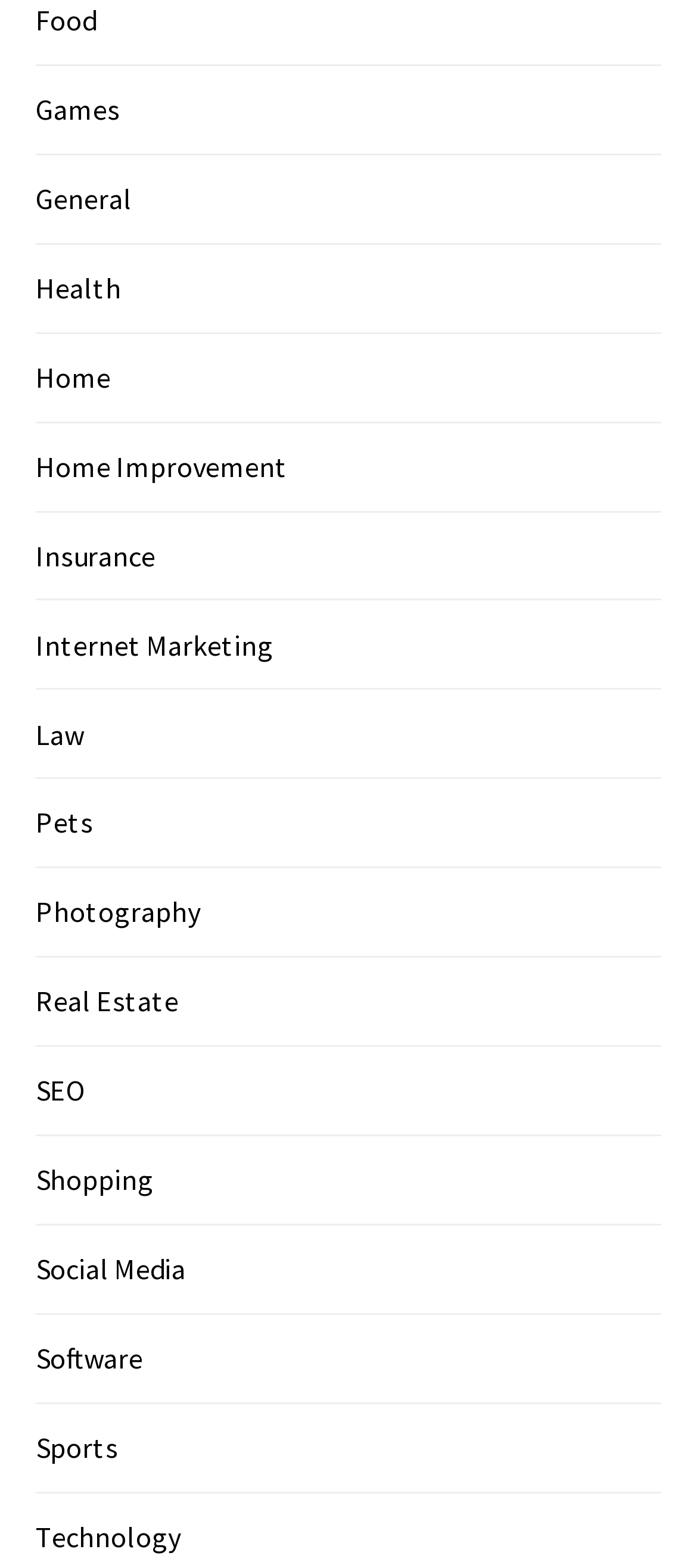Please locate the bounding box coordinates of the element that should be clicked to complete the given instruction: "Browse Games".

[0.051, 0.058, 0.172, 0.081]